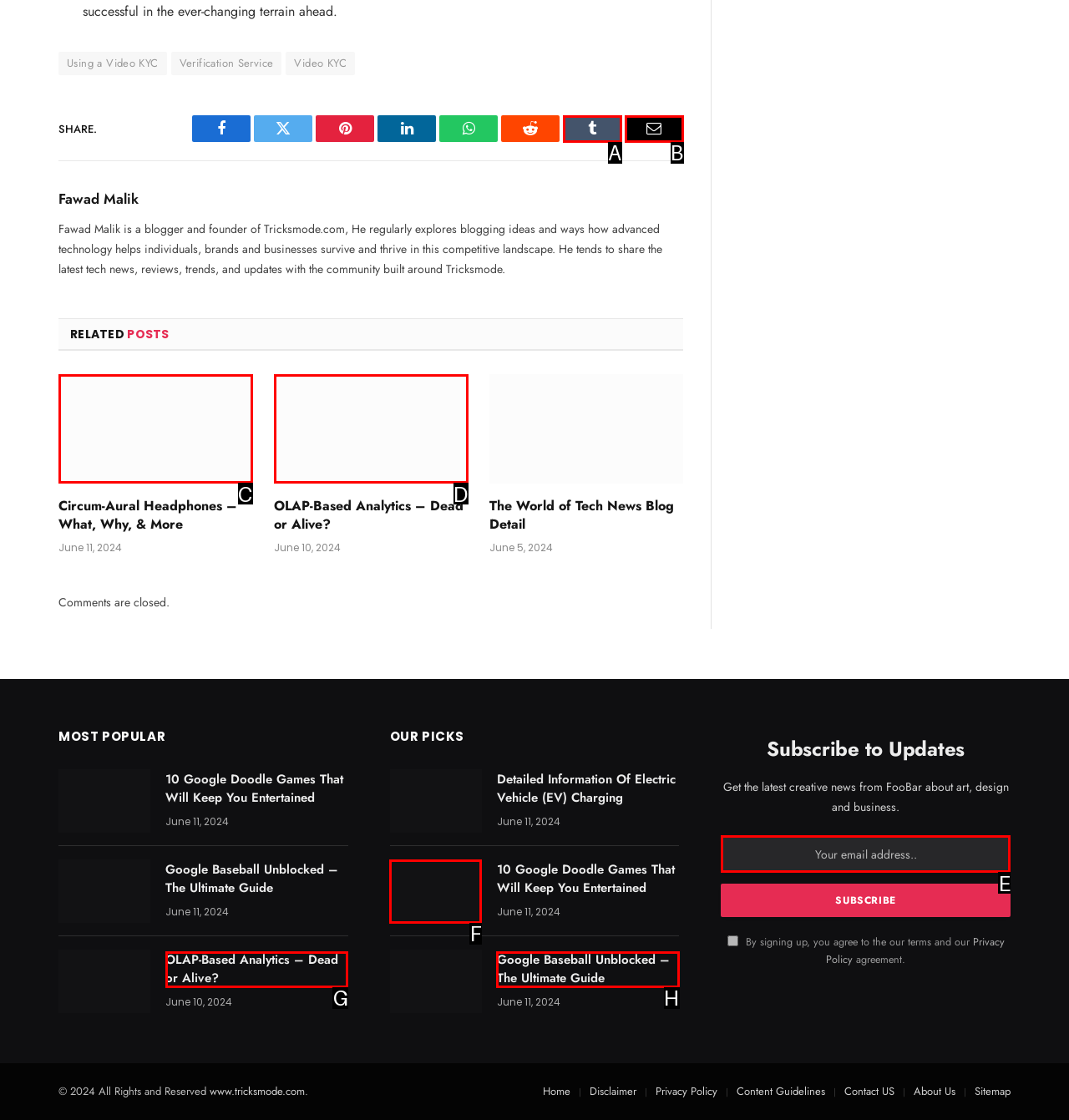Select the option that matches the description: Tumblr. Answer with the letter of the correct option directly.

A